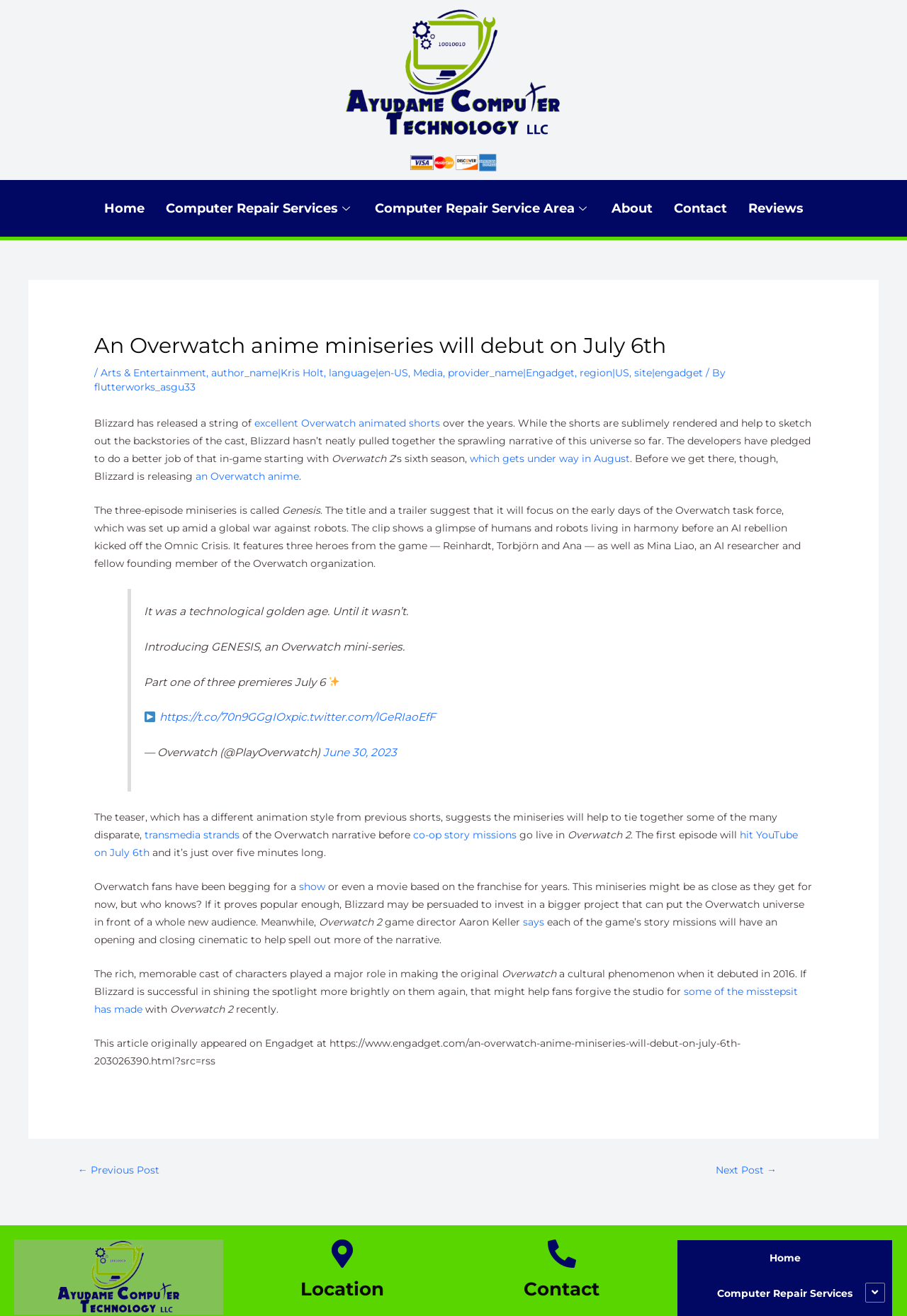Indicate the bounding box coordinates of the clickable region to achieve the following instruction: "Explore the 'Discover the Unparalleled Luxury of Royal Service Hotels & Travel' page."

None